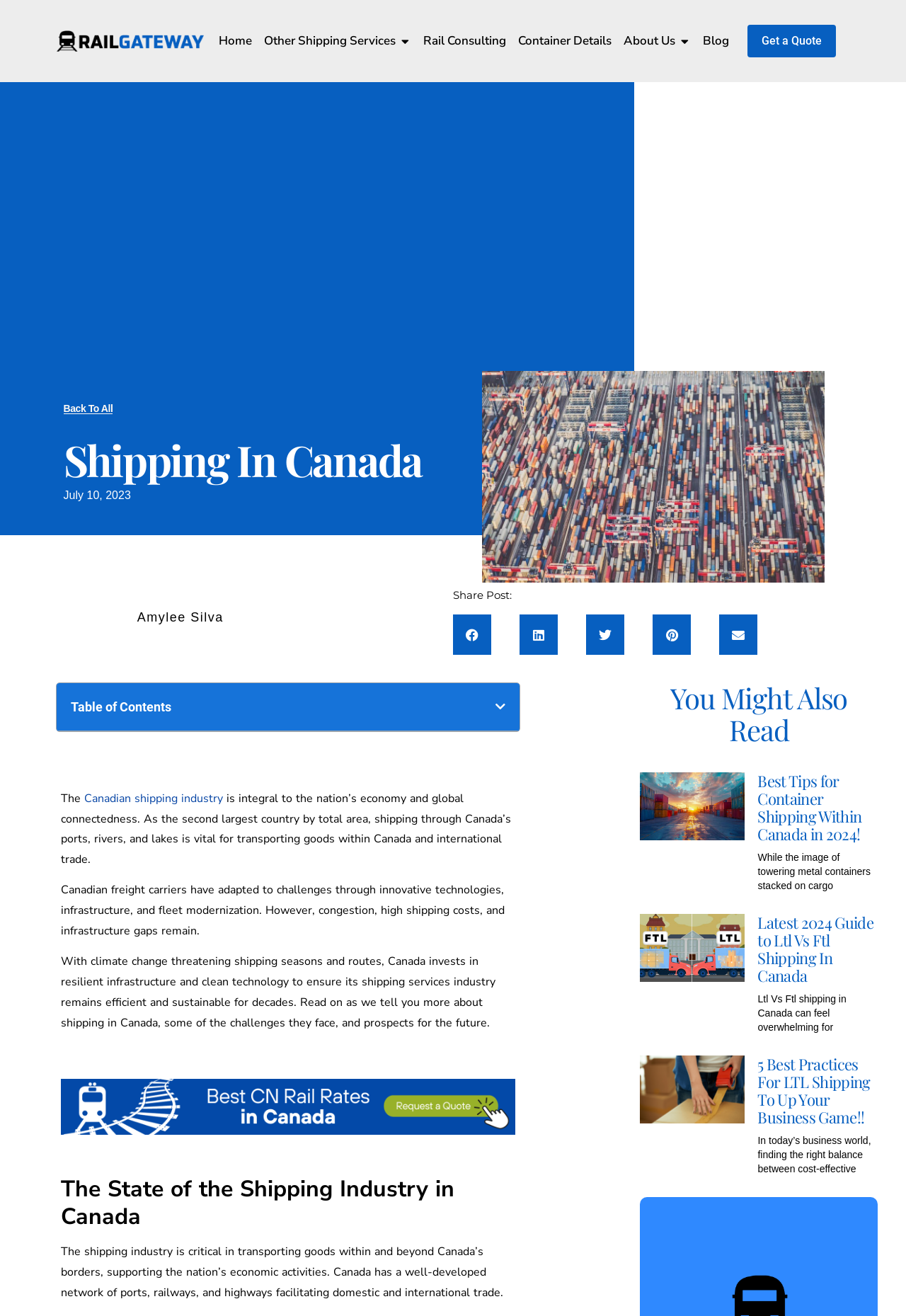From the details in the image, provide a thorough response to the question: What is the purpose of the 'Share Post' buttons?

I saw the 'Share Post' buttons and the buttons below it, which are labeled 'Share on facebook', 'Share on linkedin', etc. This suggests that the purpose of the 'Share Post' buttons is to share the content on social media.